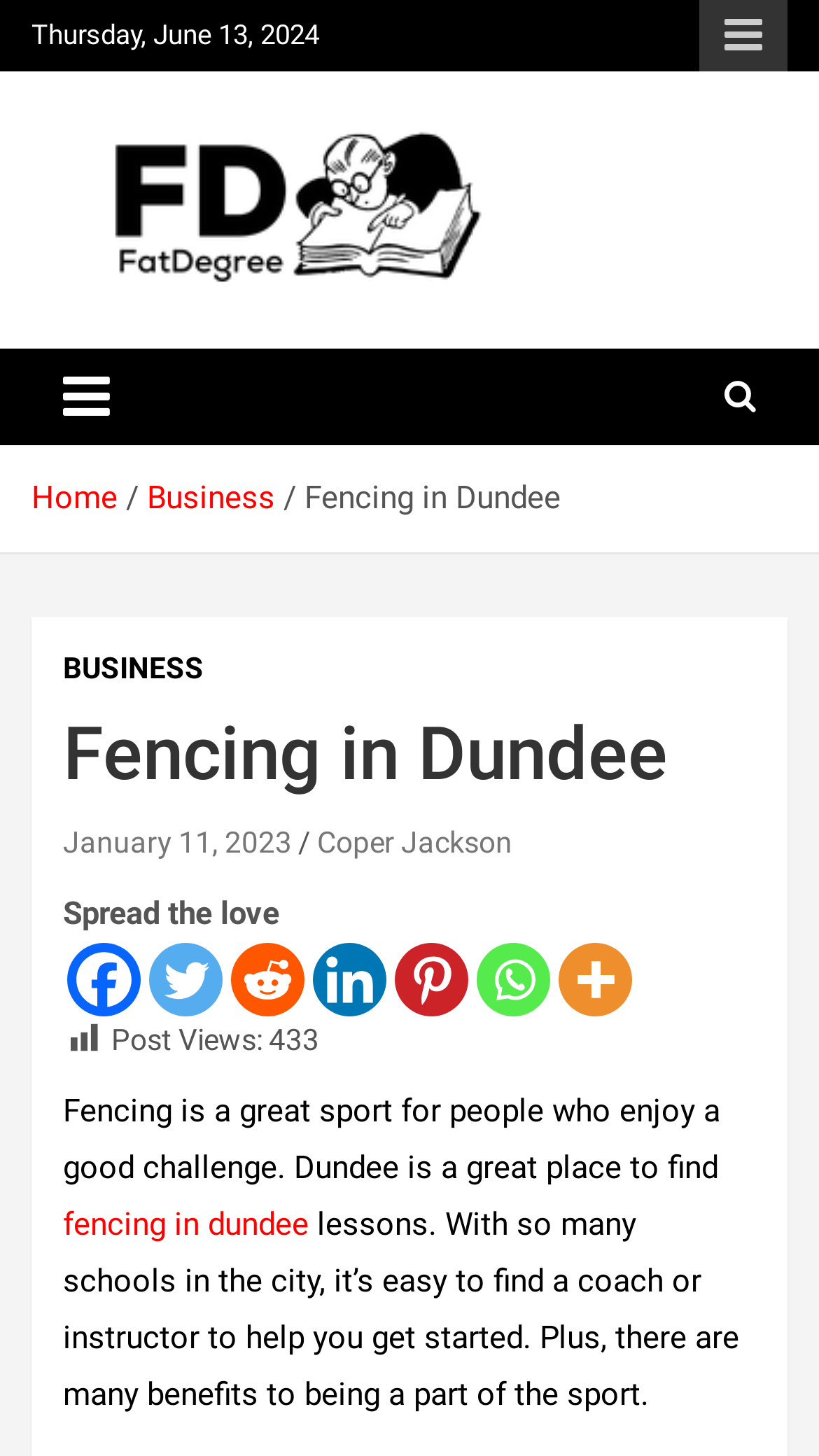Identify the bounding box coordinates of the area you need to click to perform the following instruction: "Toggle navigation".

[0.038, 0.24, 0.172, 0.306]